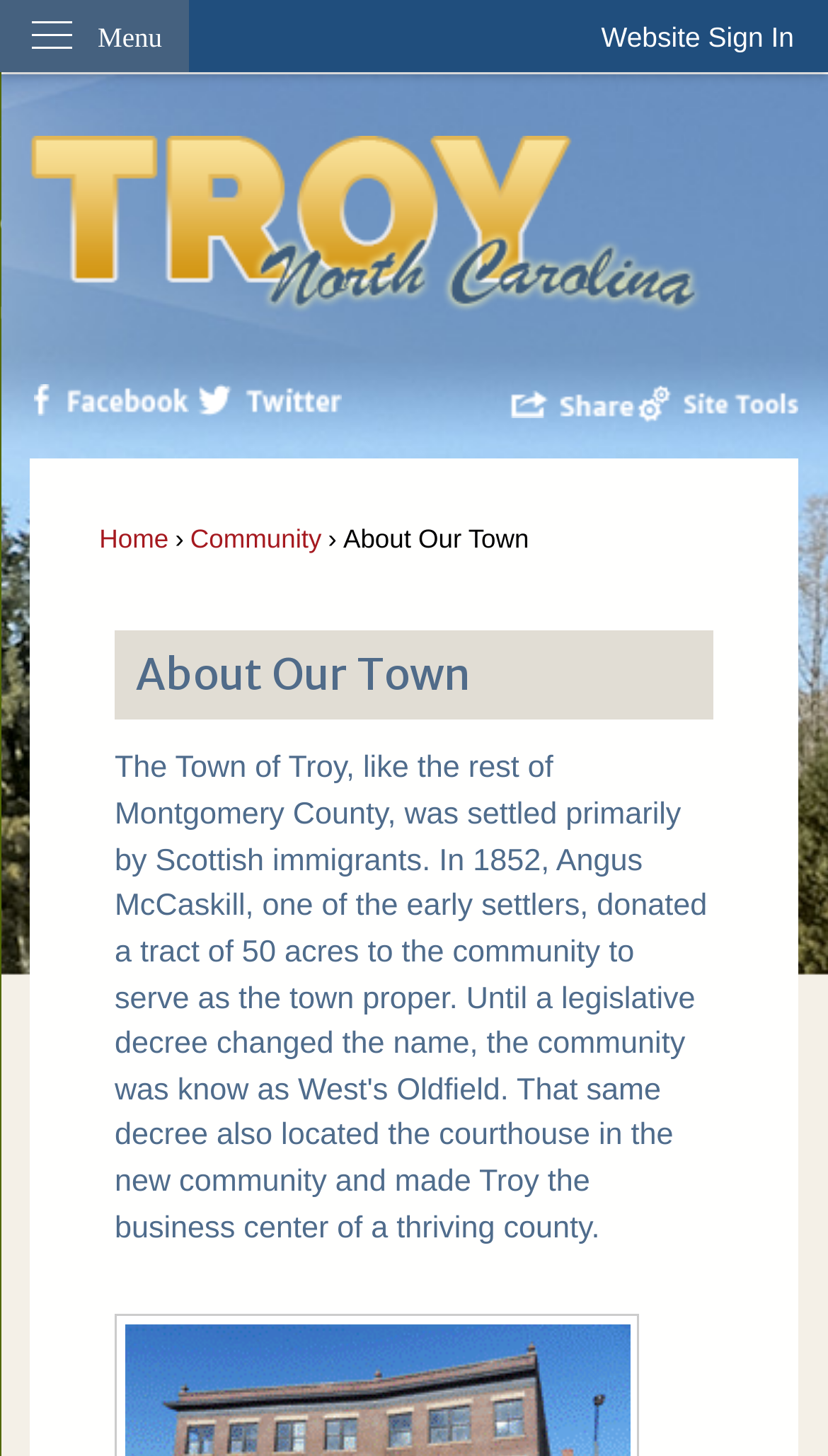Please determine the bounding box coordinates of the area that needs to be clicked to complete this task: 'Open the menu'. The coordinates must be four float numbers between 0 and 1, formatted as [left, top, right, bottom].

[0.0, 0.0, 0.229, 0.05]